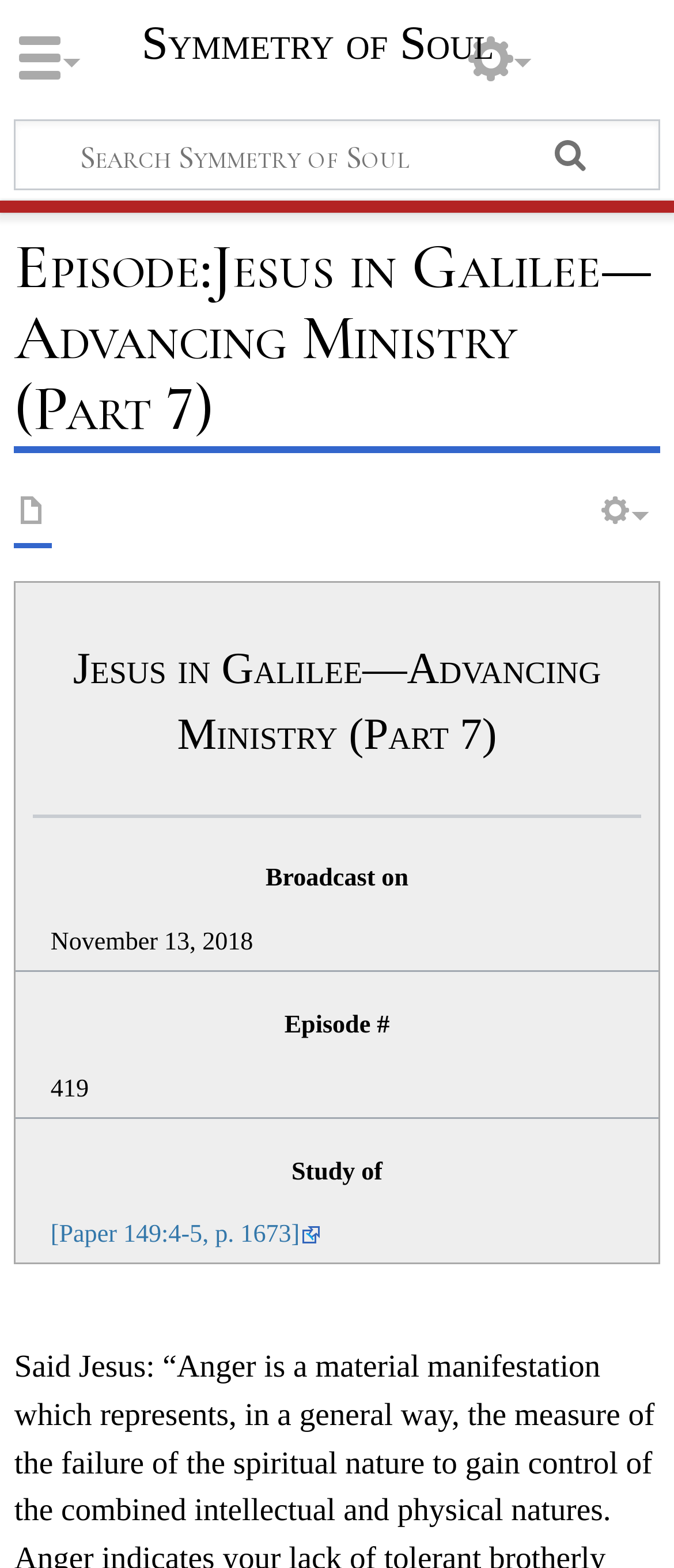How many navigation options are there?
Please utilize the information in the image to give a detailed response to the question.

I found the number of navigation options by looking at the 'Namespaces' and 'More' navigation elements, which are two separate options.